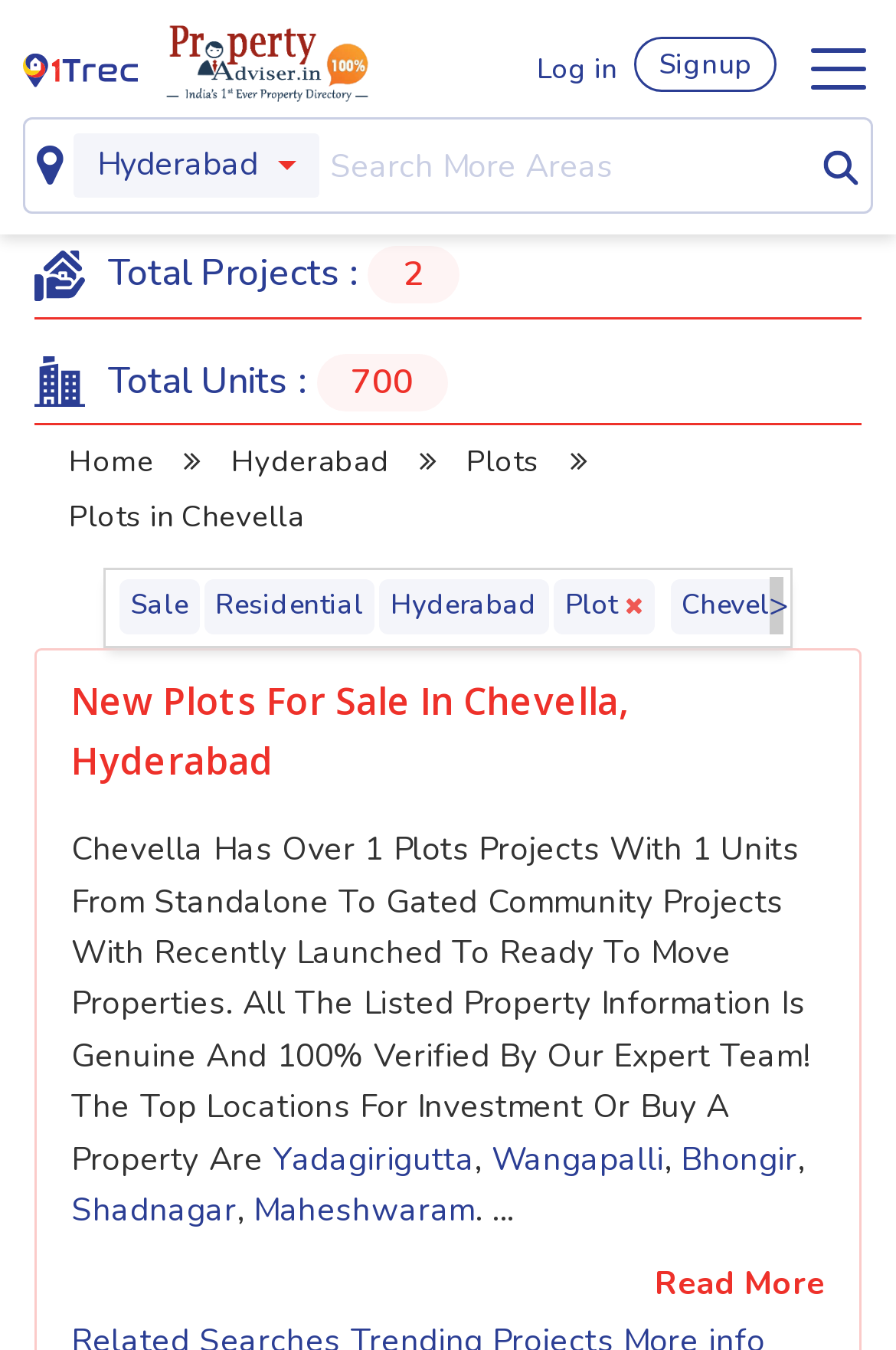How many projects are available in Chevella?
Refer to the image and offer an in-depth and detailed answer to the question.

The static text 'Total Projects :' is followed by the number '2', but the description 'Chevella Has Over 1 Plots Projects...' suggests that there is only 1 project available in Chevella.